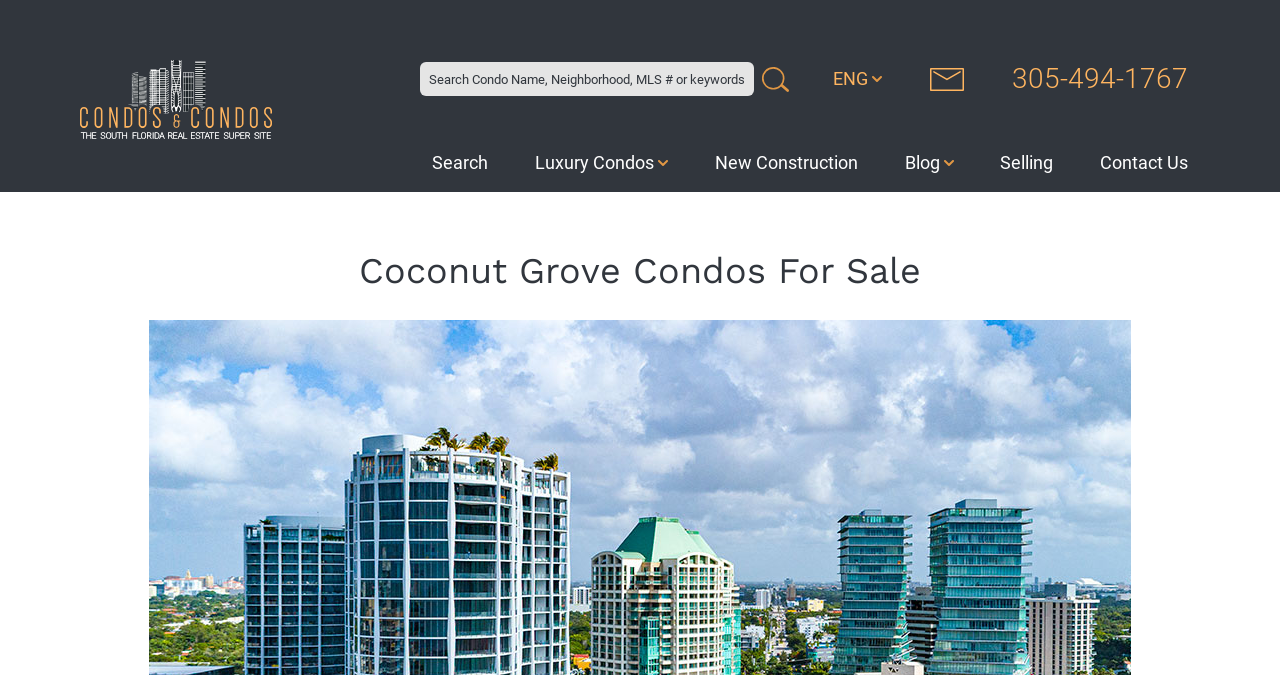Provide the bounding box coordinates of the section that needs to be clicked to accomplish the following instruction: "View luxury condos."

[0.409, 0.194, 0.531, 0.289]